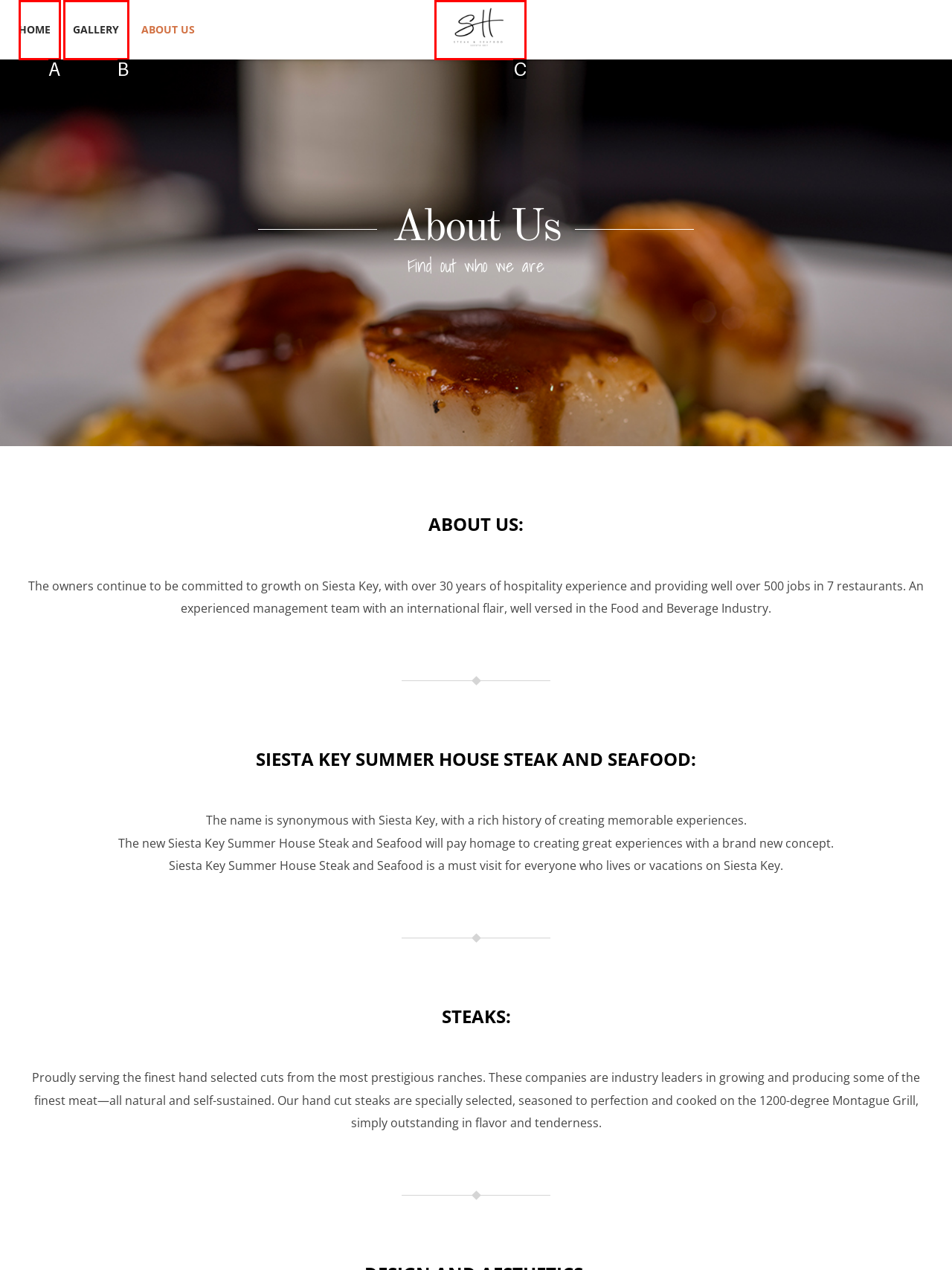Select the appropriate option that fits: Home
Reply with the letter of the correct choice.

A